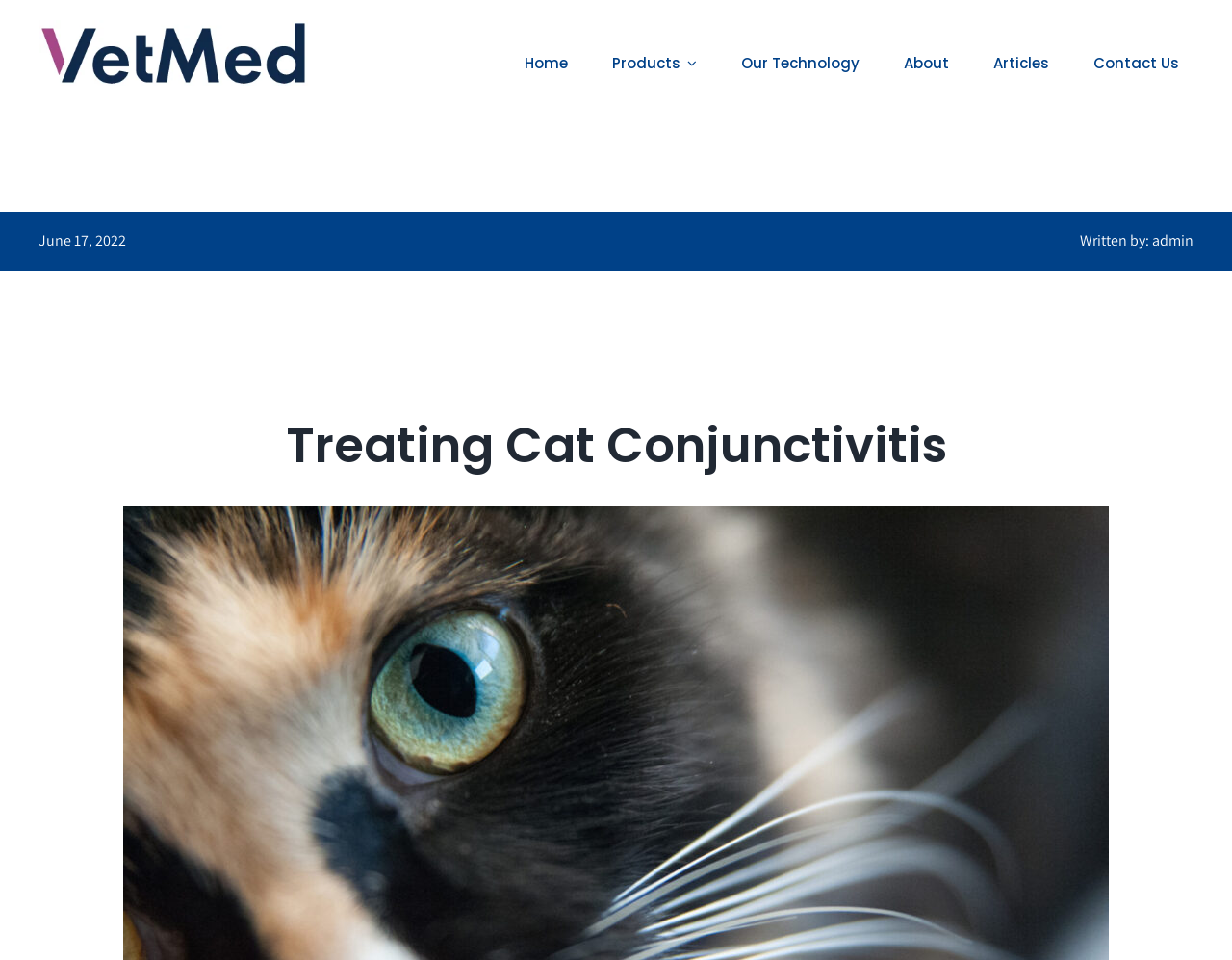Provide a brief response in the form of a single word or phrase:
What is the date of this article?

June 17, 2022